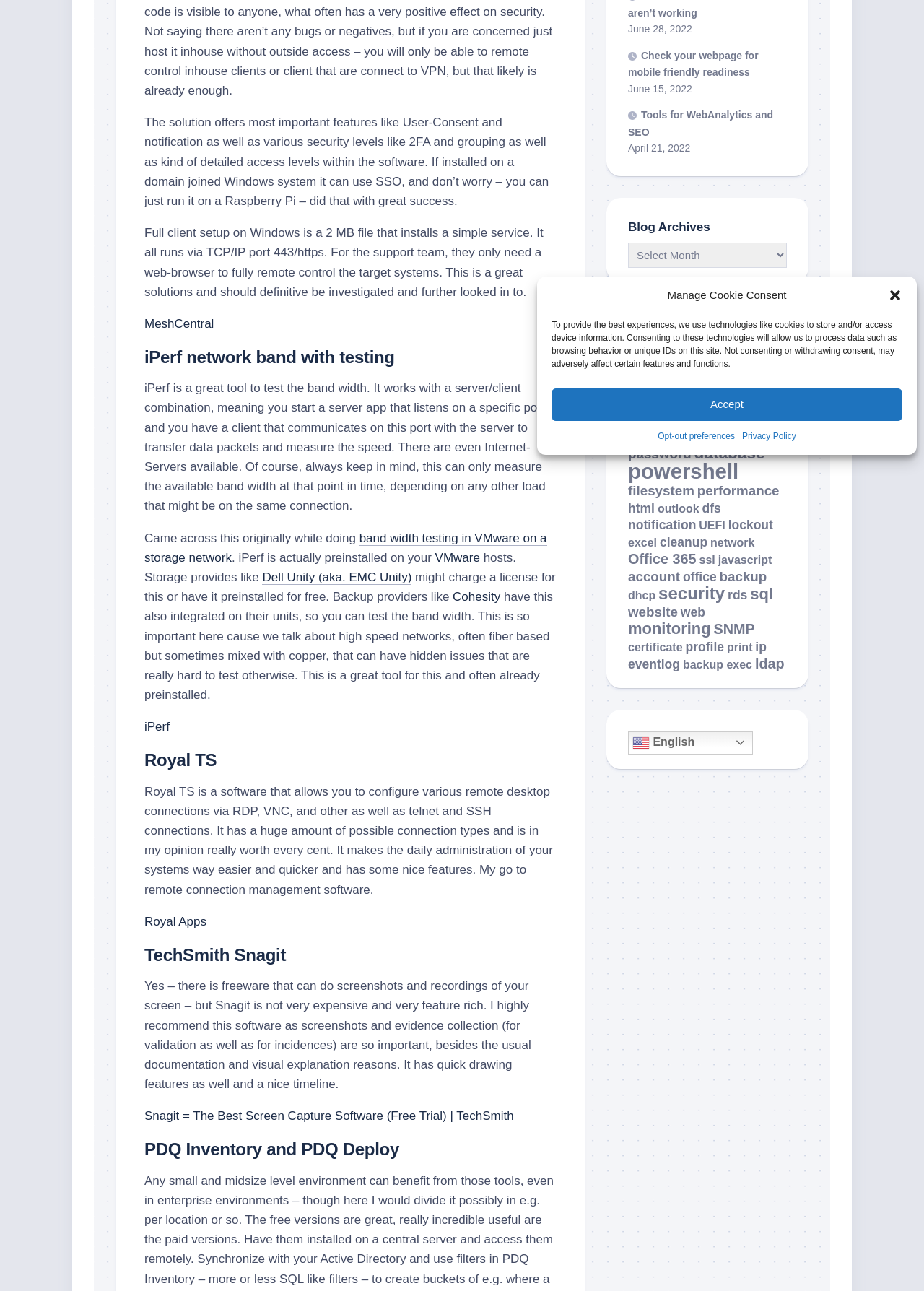Extract the bounding box of the UI element described as: "Waterlog About Floating".

None